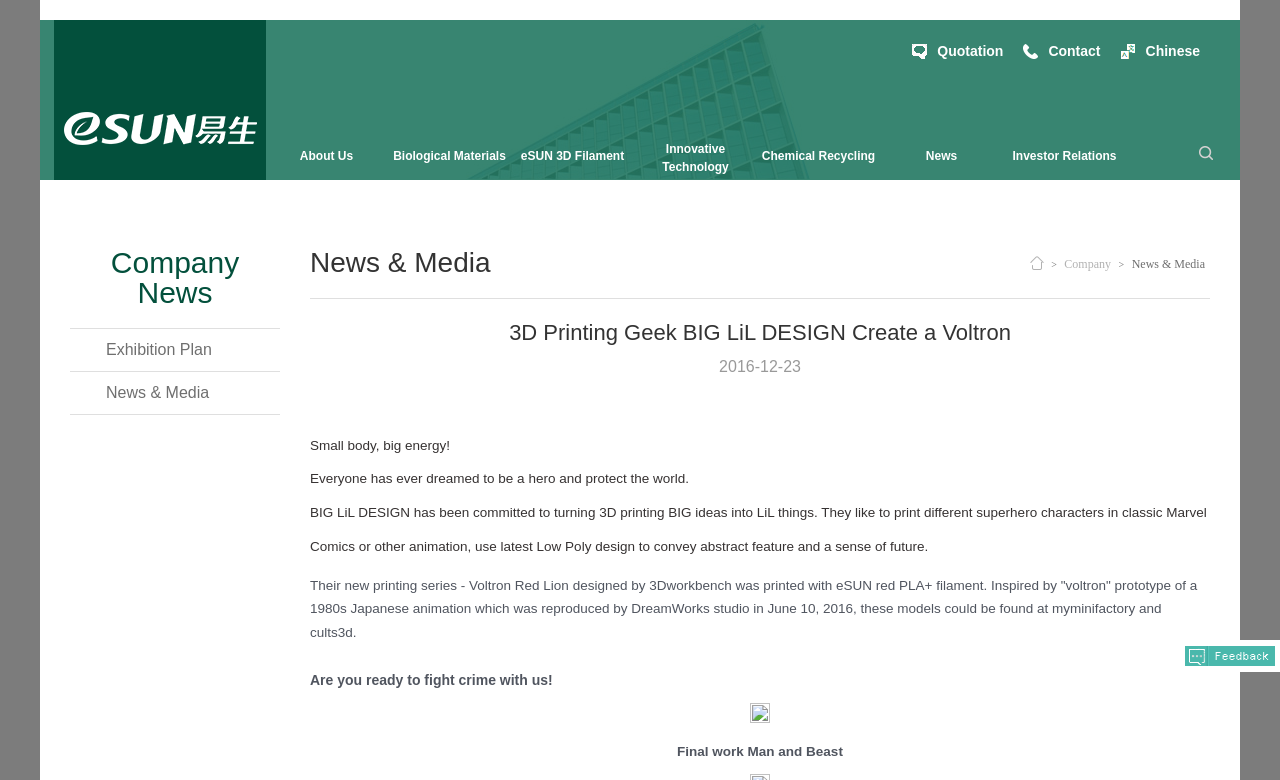Please identify the bounding box coordinates of the clickable area that will fulfill the following instruction: "Click on the 'Quotation' link". The coordinates should be in the format of four float numbers between 0 and 1, i.e., [left, top, right, bottom].

[0.705, 0.049, 0.792, 0.082]